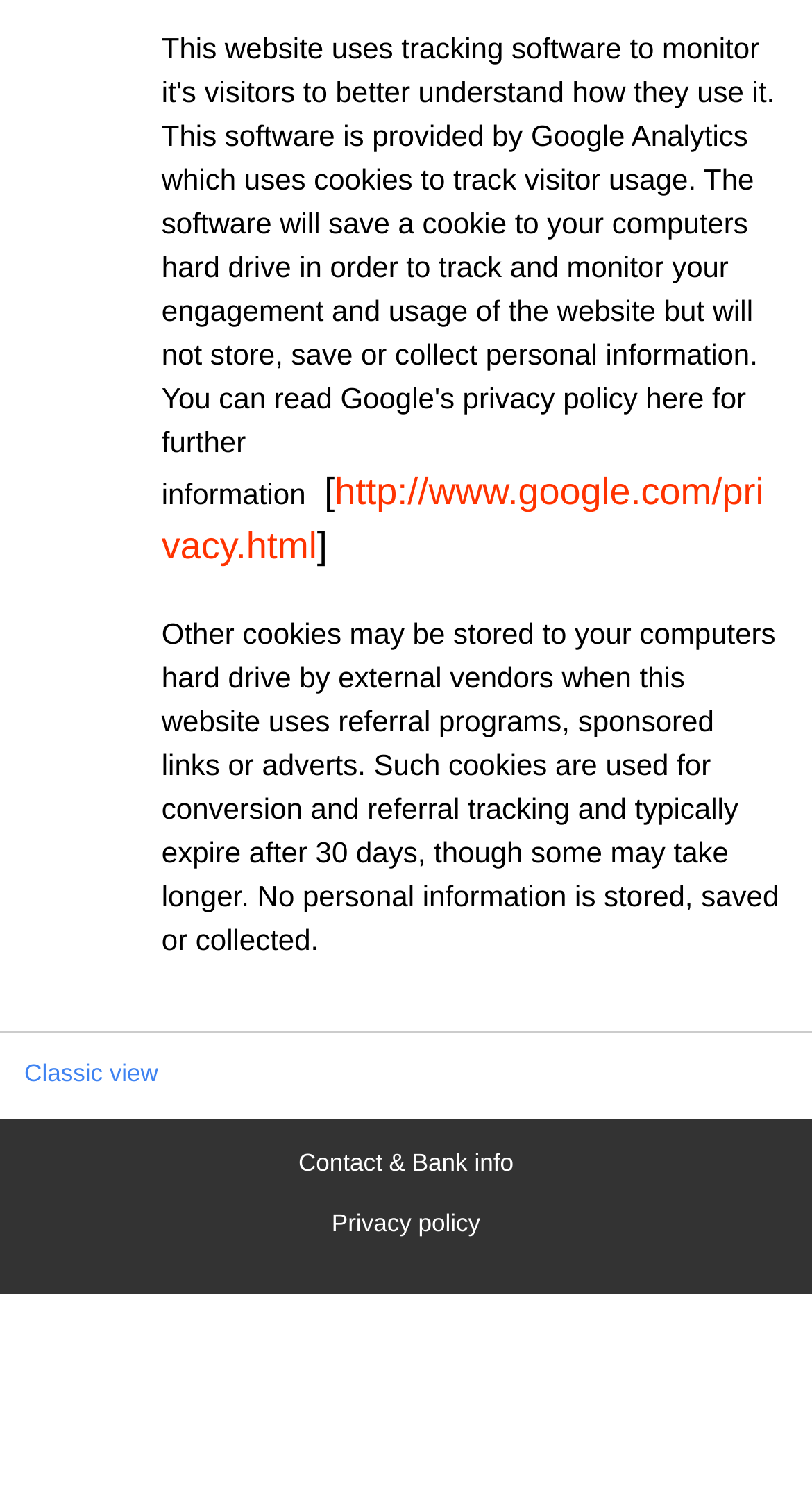What type of information is not stored in other cookies?
Provide a well-explained and detailed answer to the question.

The text states that no personal information is stored, saved or collected in other cookies.